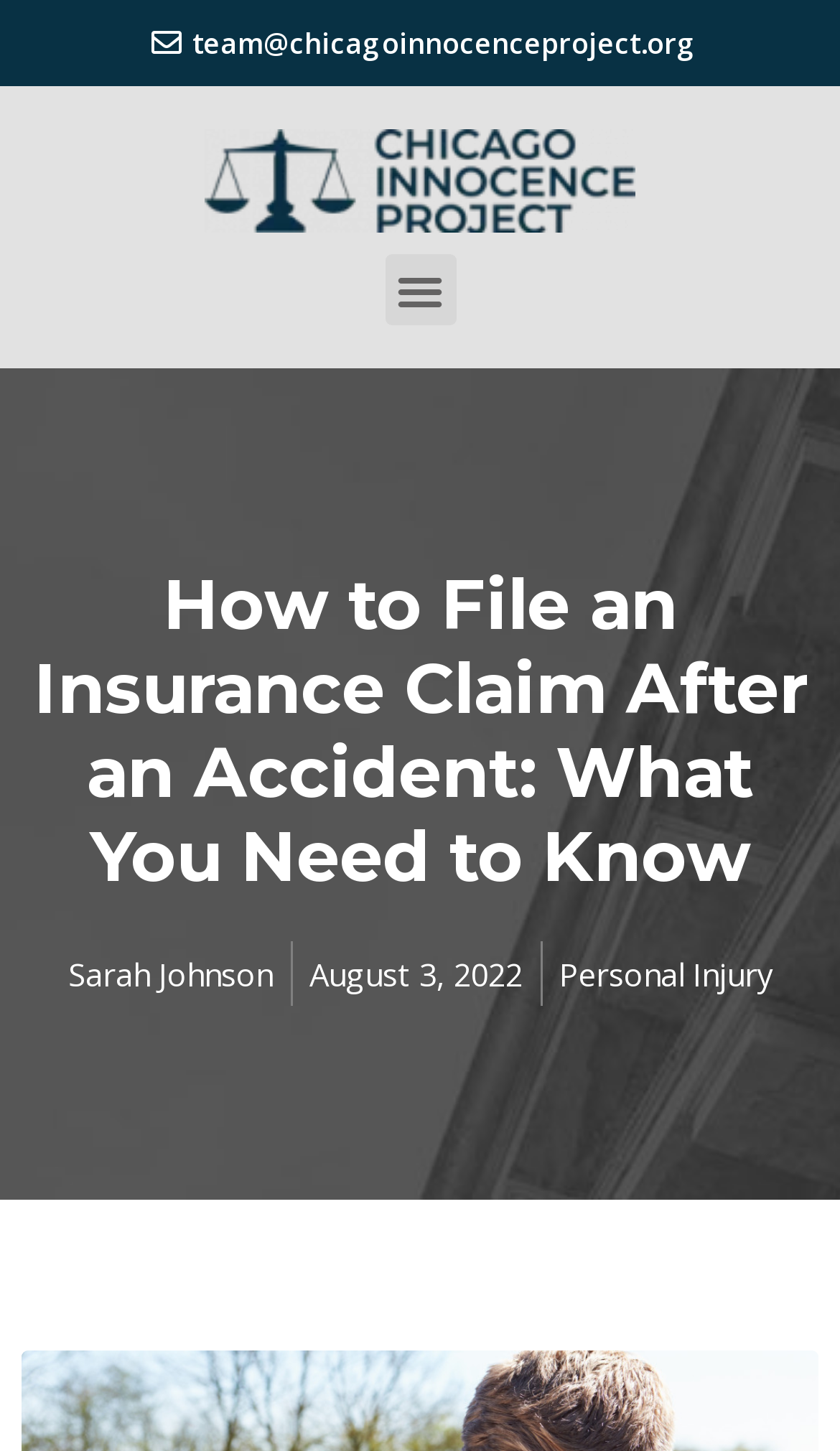What is the purpose of the button with the text 'Menu Toggle'?
Based on the screenshot, respond with a single word or phrase.

To toggle the menu